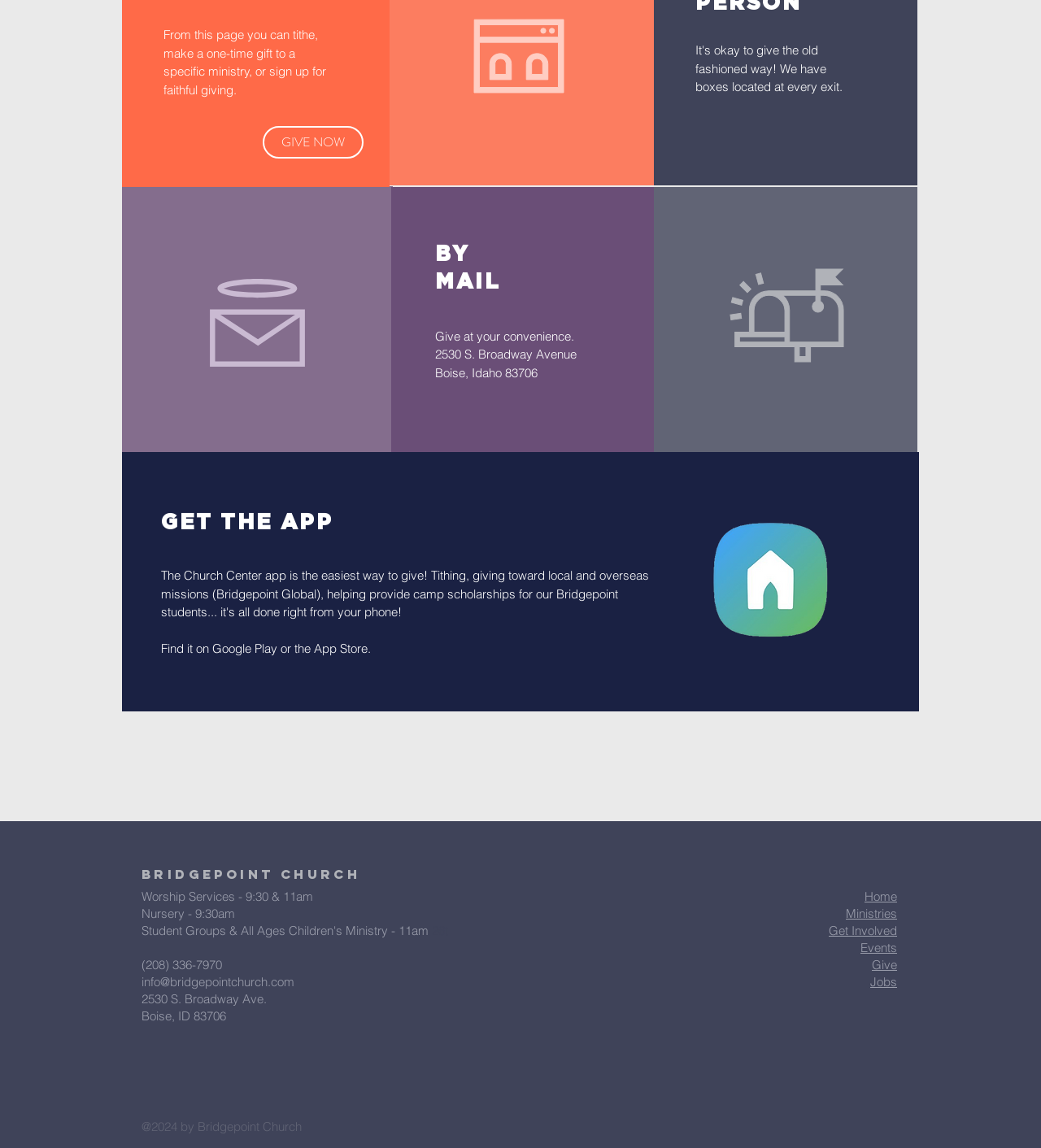Pinpoint the bounding box coordinates for the area that should be clicked to perform the following instruction: "Click the 'GIVE NOW' button".

[0.252, 0.11, 0.349, 0.138]